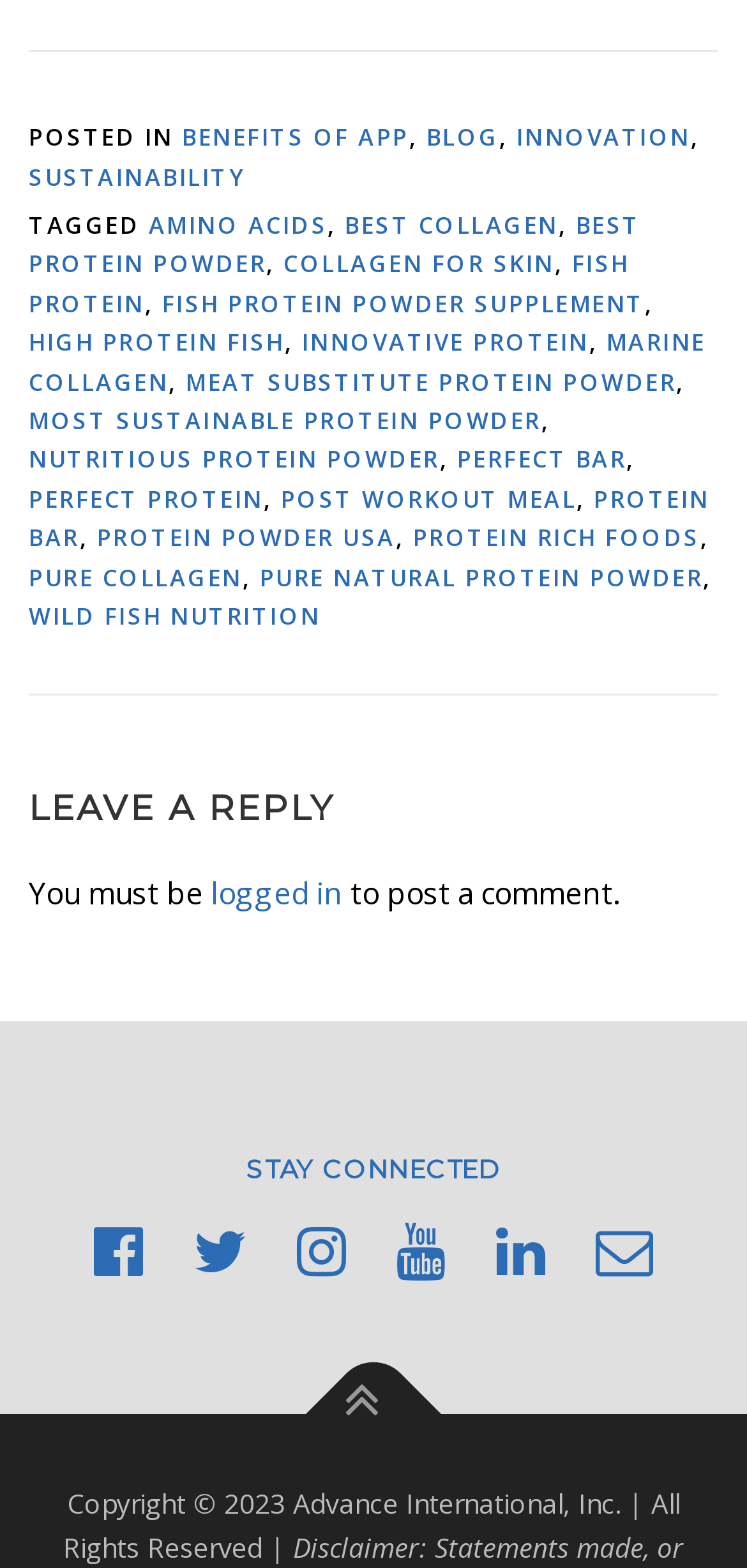Identify the bounding box coordinates of the specific part of the webpage to click to complete this instruction: "Click on COPYRIGHT INFORMATION".

[0.085, 0.946, 0.91, 0.999]